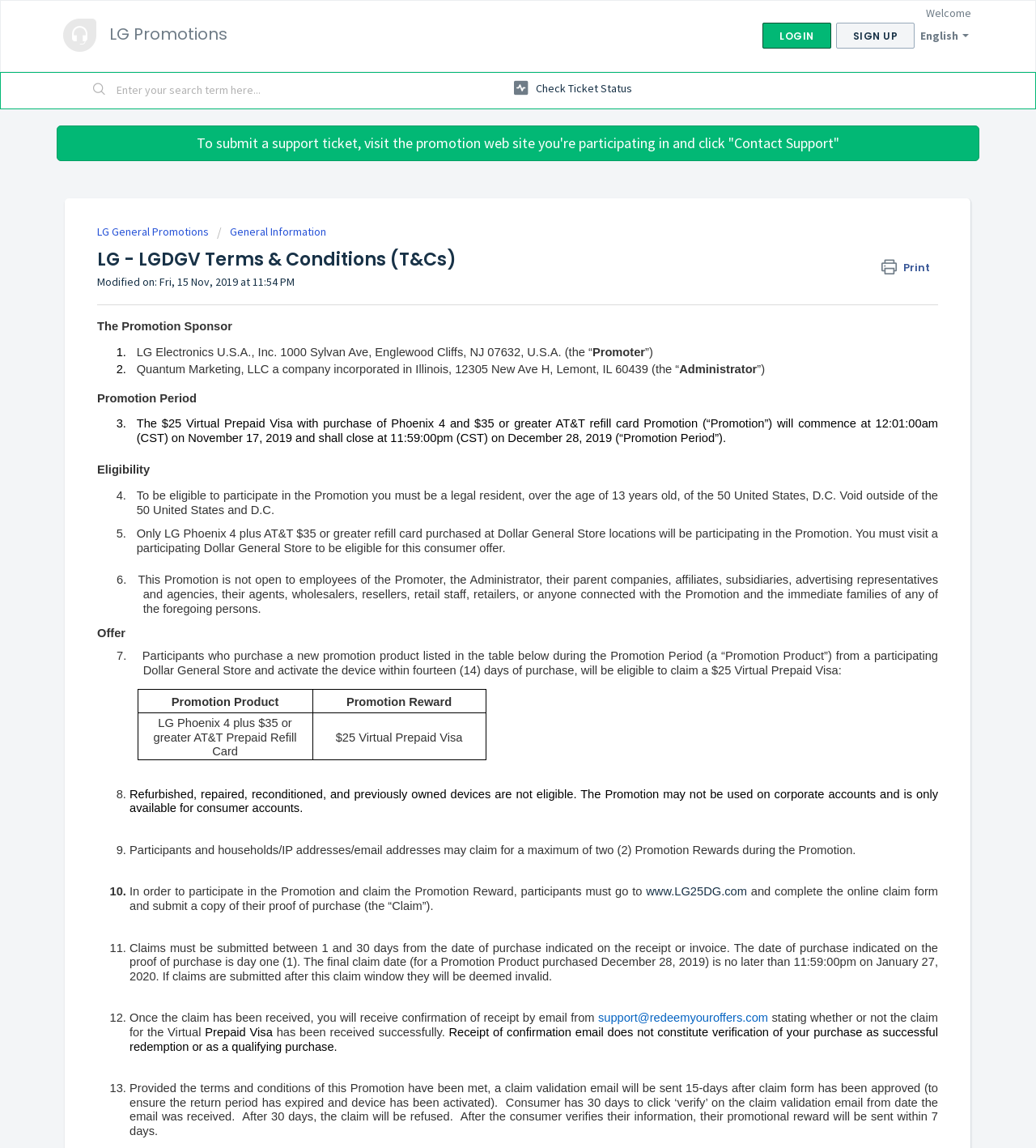Find the bounding box coordinates for the area you need to click to carry out the instruction: "Check ticket status". The coordinates should be four float numbers between 0 and 1, indicated as [left, top, right, bottom].

[0.496, 0.065, 0.61, 0.089]